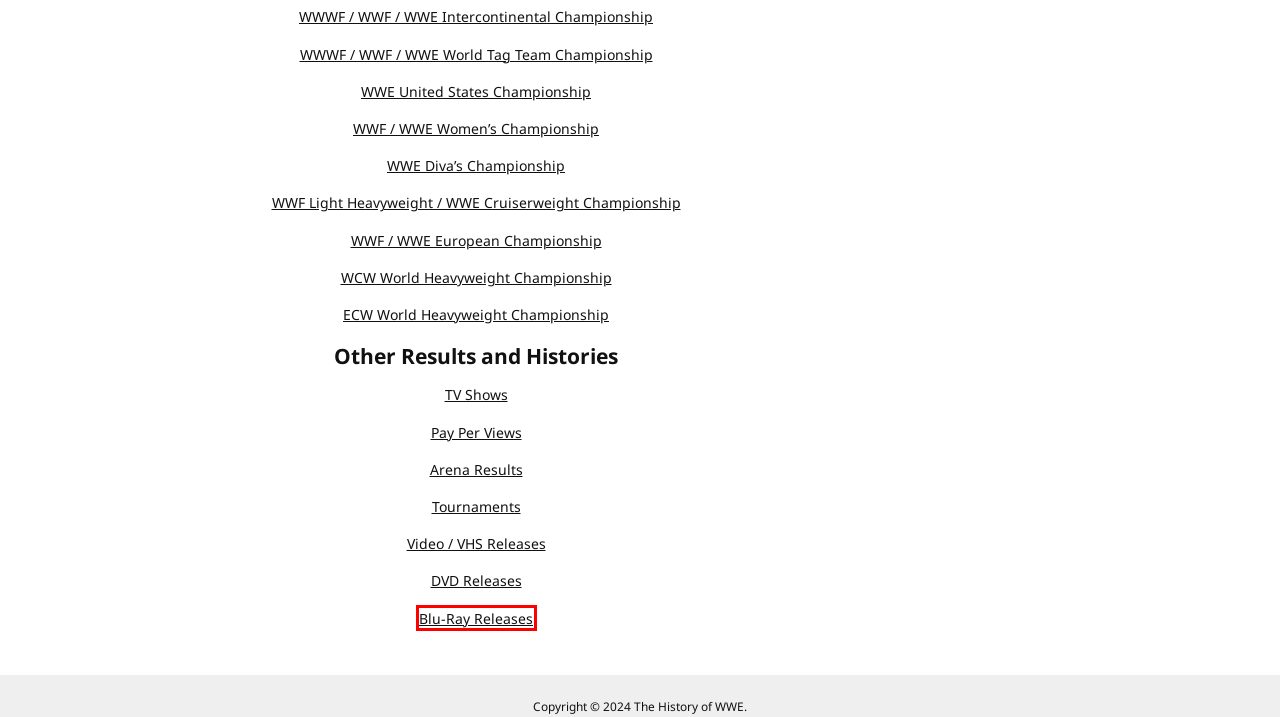Observe the provided screenshot of a webpage with a red bounding box around a specific UI element. Choose the webpage description that best fits the new webpage after you click on the highlighted element. These are your options:
A. WWE United States Title History
B. WWE Blu-Ray Releases And Results
C. WWWF / WWF / WWE Intercontinental Title History
D. WWF / WWE European Title History
E. WWE ECW World Title History
F. Wrestling Results By Arena
G. WWF / WWE Women's Title History
H. WWF Light Heavyweight / WWE Cruiserweight Title History

B